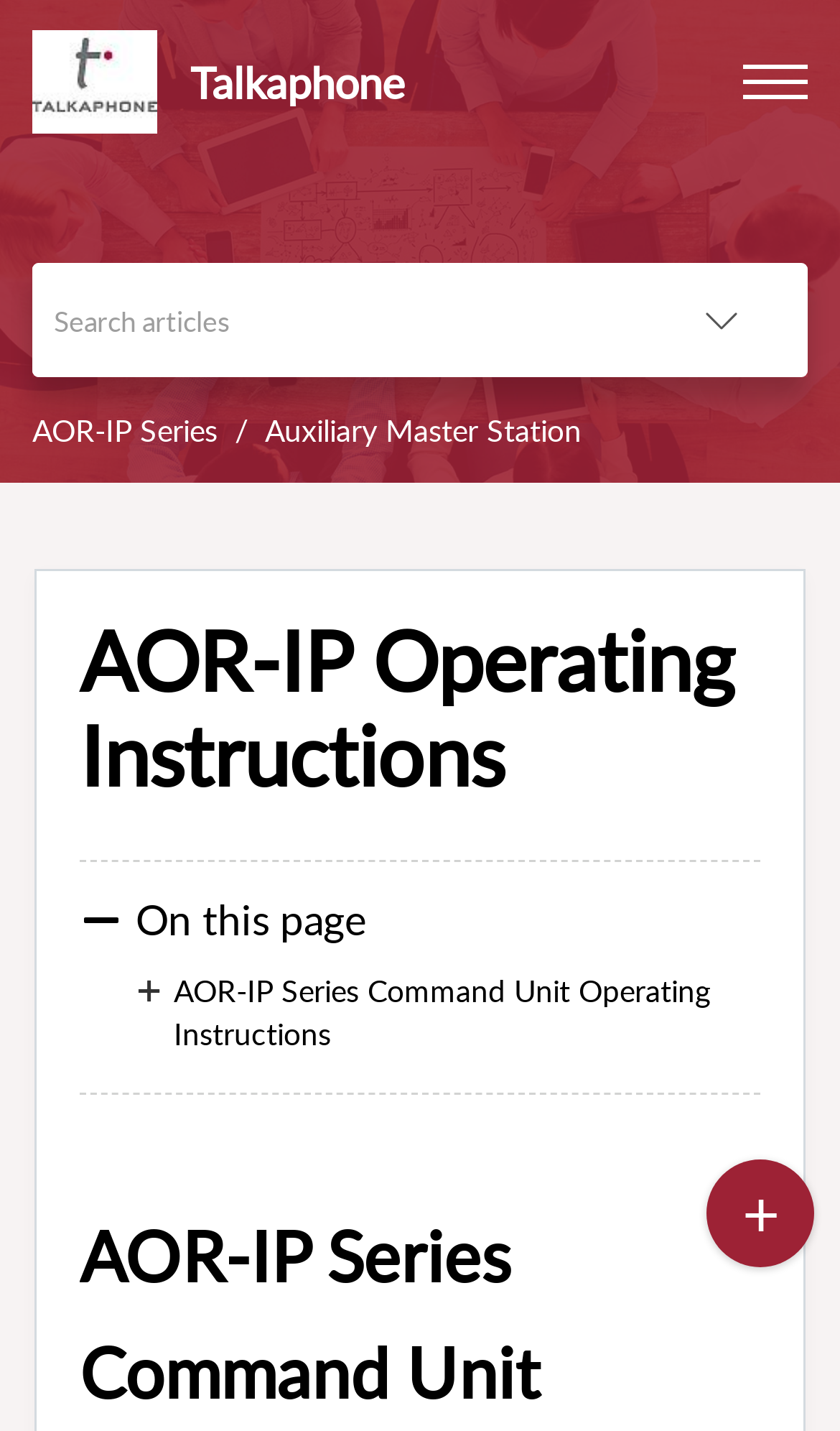Answer the question with a single word or phrase: 
How many links are in the breadcrumb navigation?

2